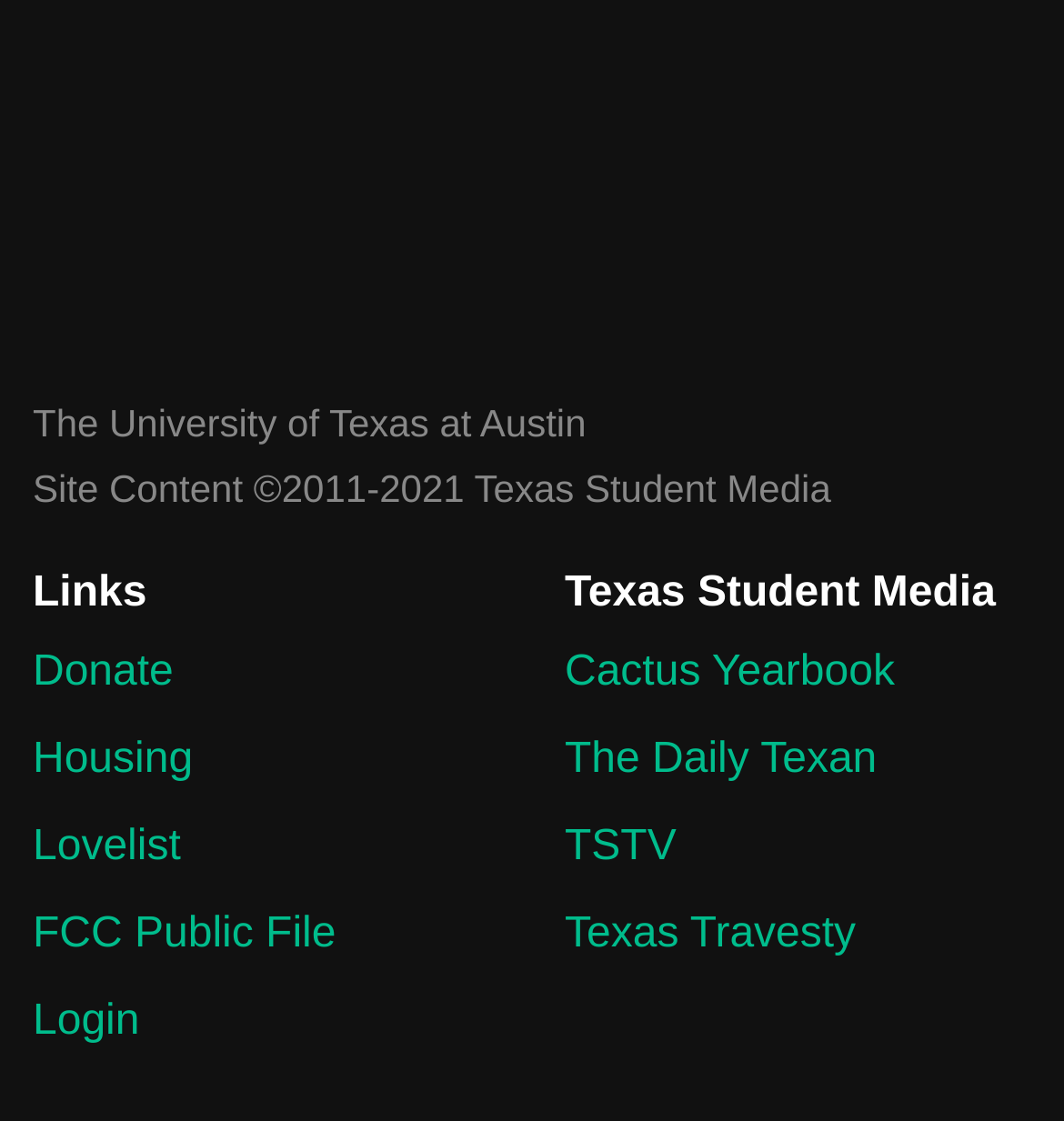Locate the bounding box coordinates for the element described below: "Texas Travesty". The coordinates must be four float values between 0 and 1, formatted as [left, top, right, bottom].

[0.531, 0.806, 0.969, 0.865]